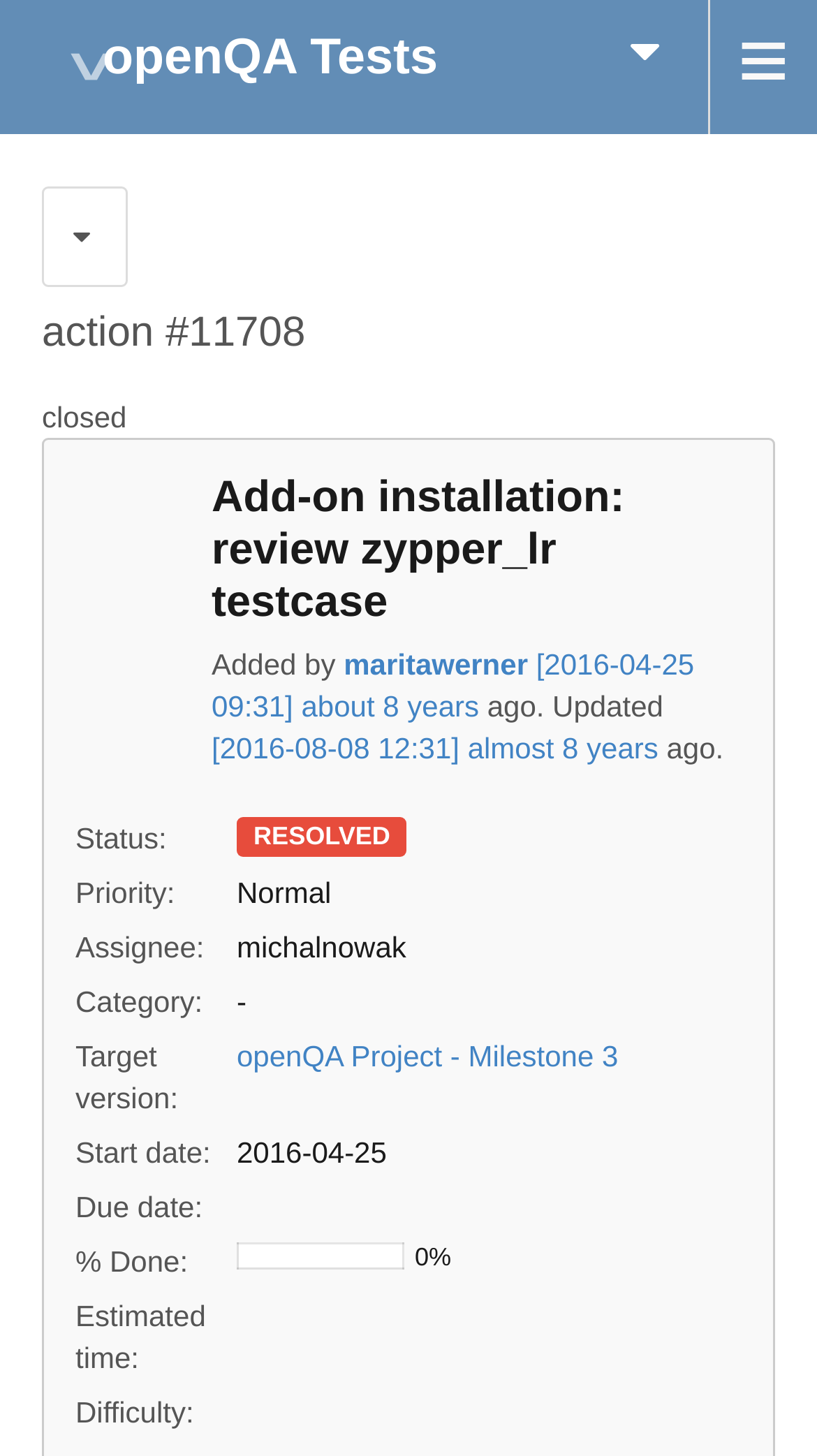Reply to the question with a single word or phrase:
Who added action #11708?

maritawerner